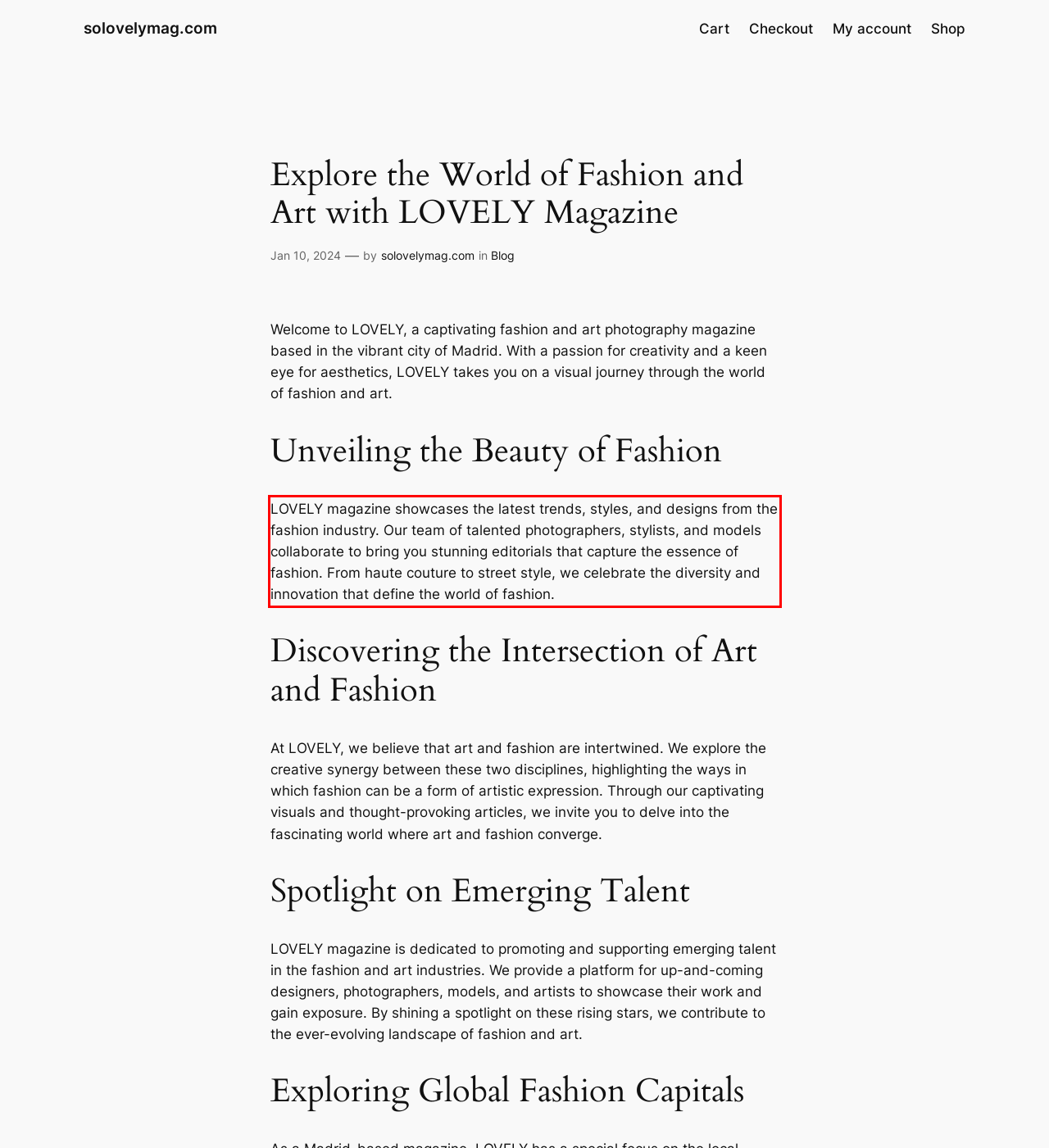There is a screenshot of a webpage with a red bounding box around a UI element. Please use OCR to extract the text within the red bounding box.

LOVELY magazine showcases the latest trends, styles, and designs from the fashion industry. Our team of talented photographers, stylists, and models collaborate to bring you stunning editorials that capture the essence of fashion. From haute couture to street style, we celebrate the diversity and innovation that define the world of fashion.